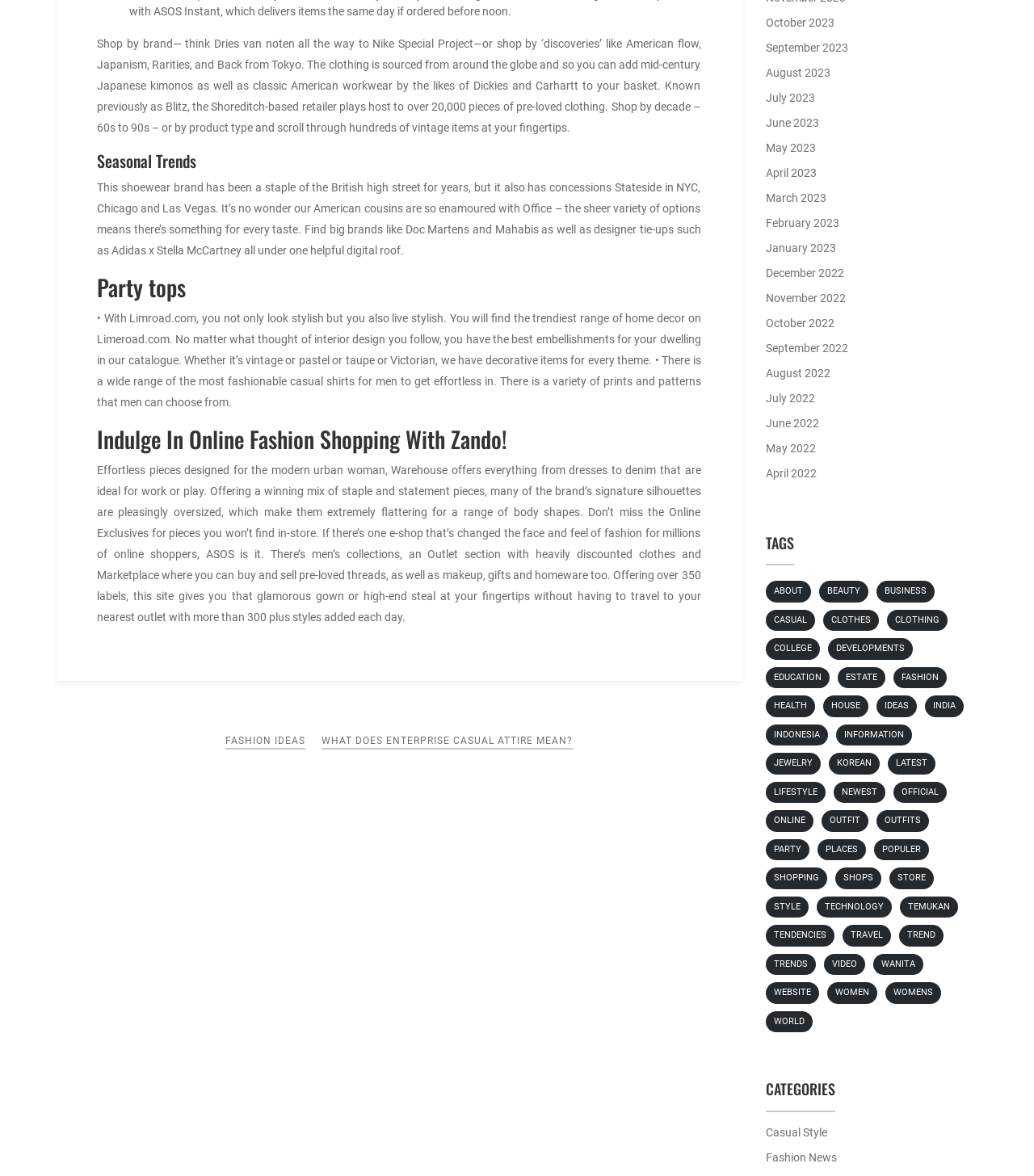Extract the bounding box coordinates for the HTML element that matches this description: "house". The coordinates should be four float numbers between 0 and 1, i.e., [left, top, right, bottom].

[0.796, 0.592, 0.839, 0.61]